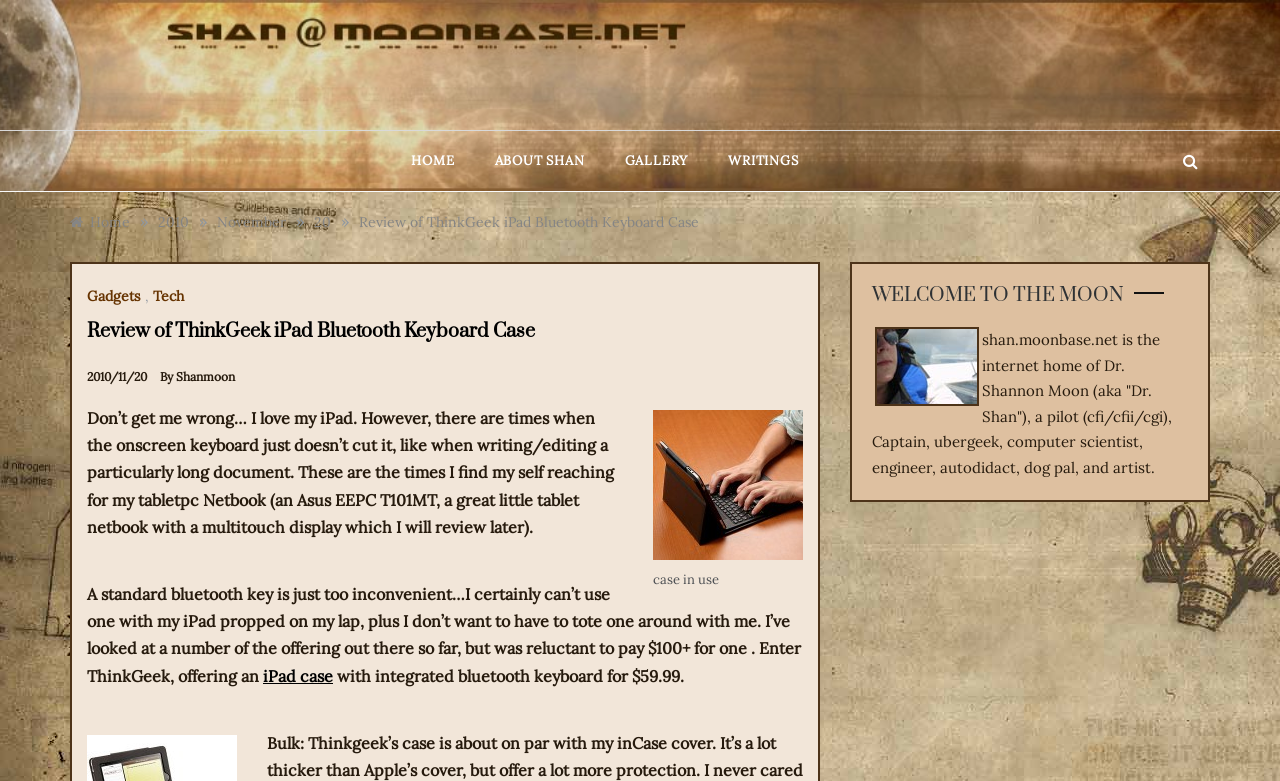Locate the bounding box coordinates of the element I should click to achieve the following instruction: "Read the 'Review of ThinkGeek iPad Bluetooth Keyboard Case'".

[0.28, 0.273, 0.546, 0.296]